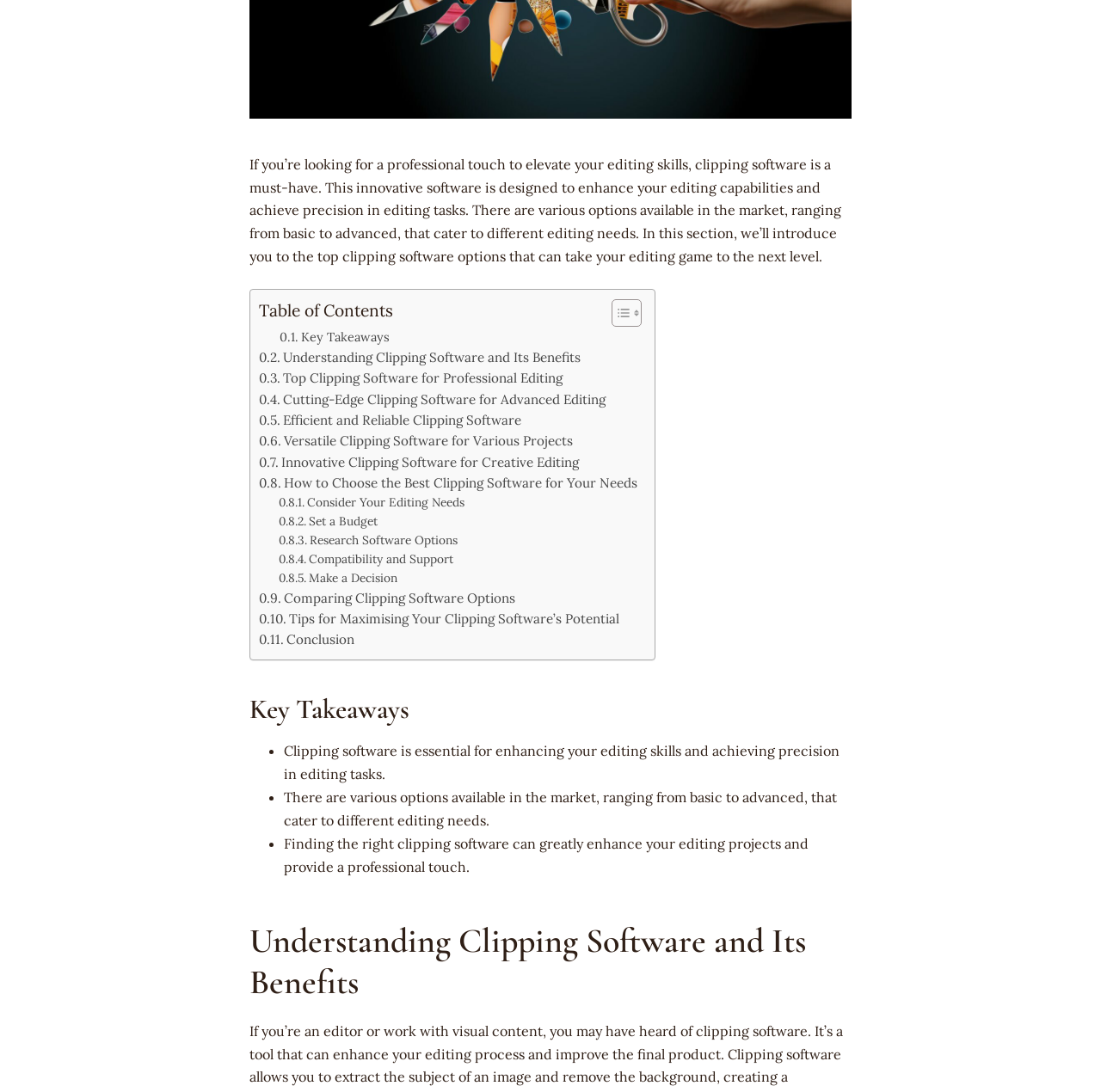Please determine the bounding box coordinates for the UI element described here. Use the format (top-left x, top-left y, bottom-right x, bottom-right y) with values bounded between 0 and 1: Key Takeaways

[0.254, 0.3, 0.354, 0.318]